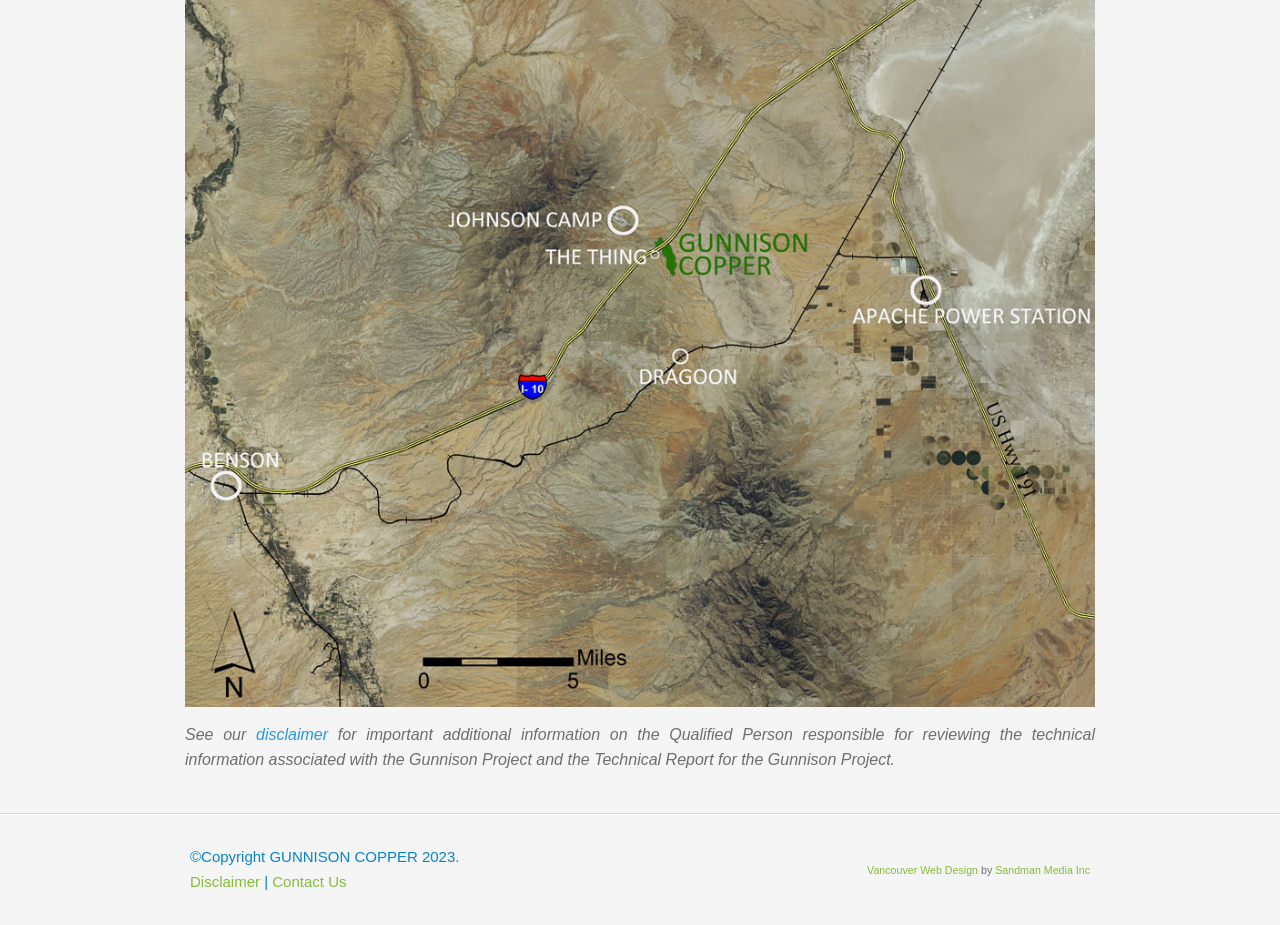Based on the image, provide a detailed and complete answer to the question: 
What is the disclaimer link for?

The disclaimer link is for important additional information on the Qualified Person responsible for reviewing the technical information associated with the Gunnison Project and the Technical Report for the Gunnison Project, as stated in the text above the link.